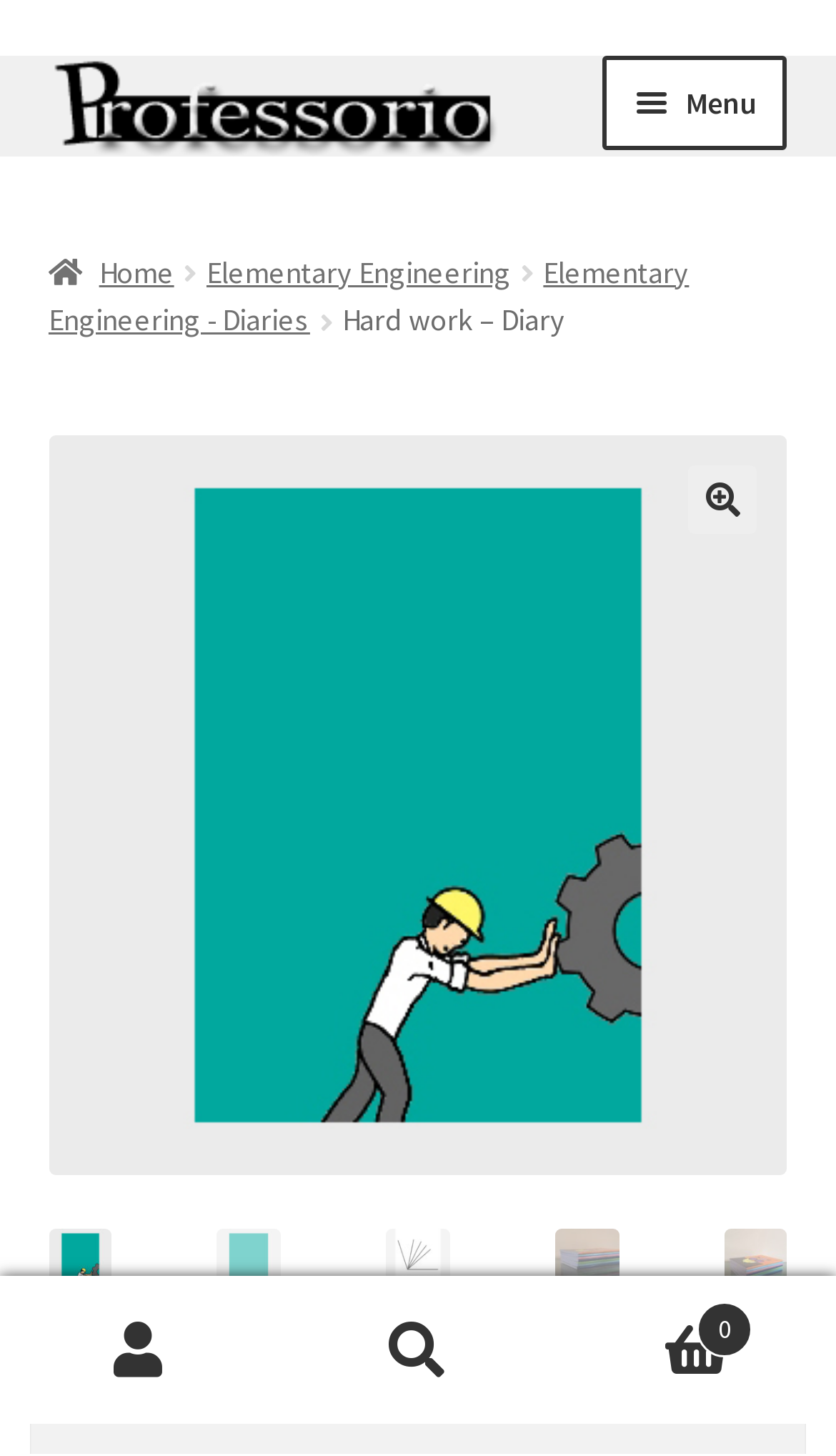Indicate the bounding box coordinates of the clickable region to achieve the following instruction: "Open navigation menu."

[0.722, 0.038, 0.942, 0.103]